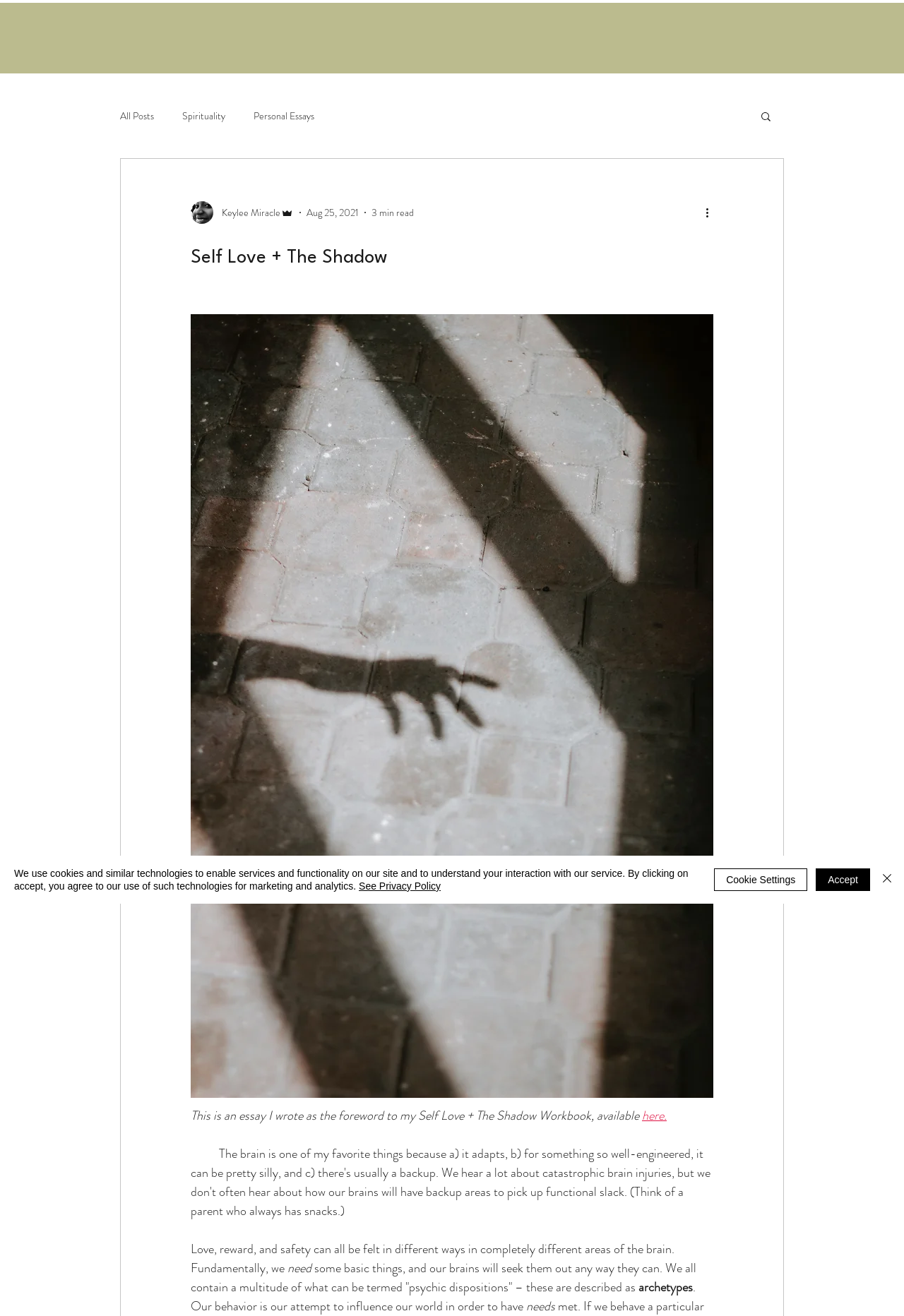What is the author's name?
Provide a concise answer using a single word or phrase based on the image.

Keylee Miracle